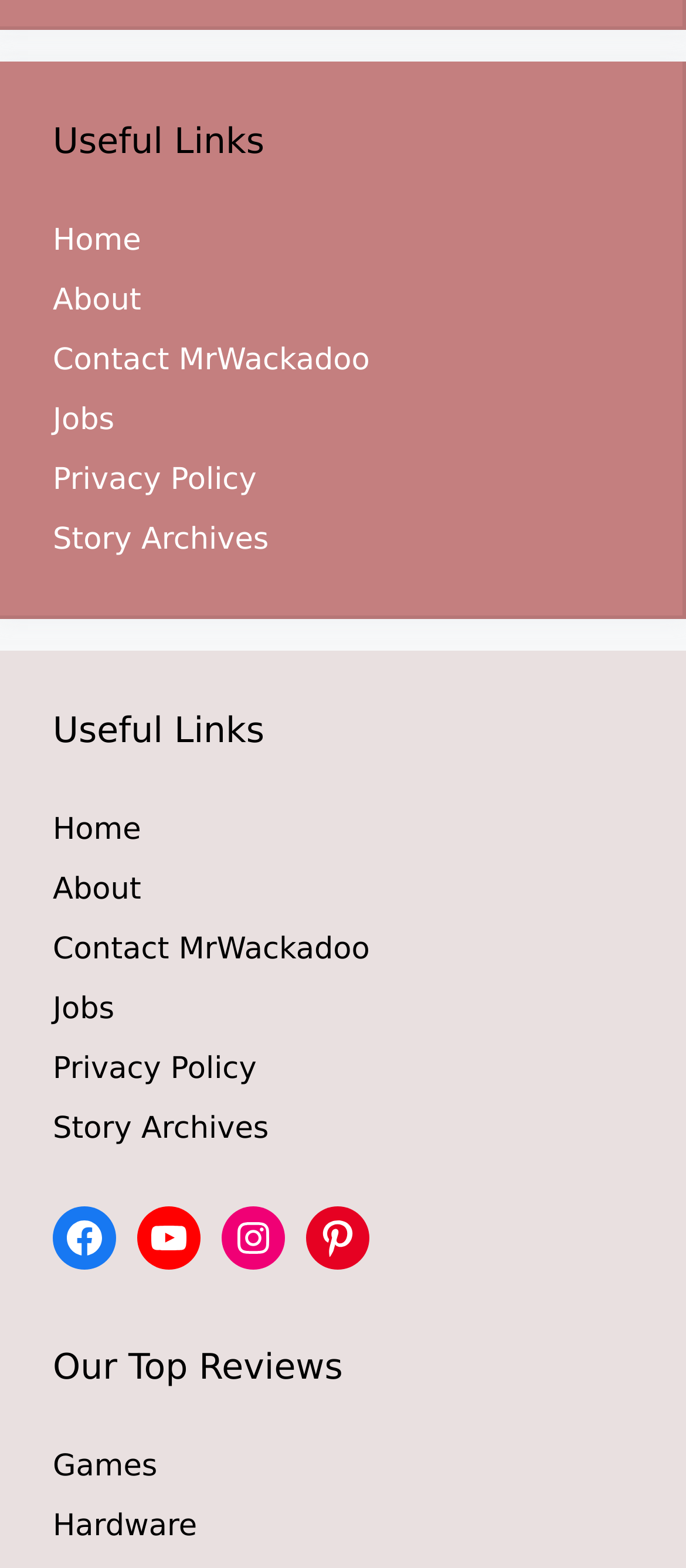Return the bounding box coordinates of the UI element that corresponds to this description: "About". The coordinates must be given as four float numbers in the range of 0 and 1, [left, top, right, bottom].

[0.077, 0.557, 0.206, 0.579]